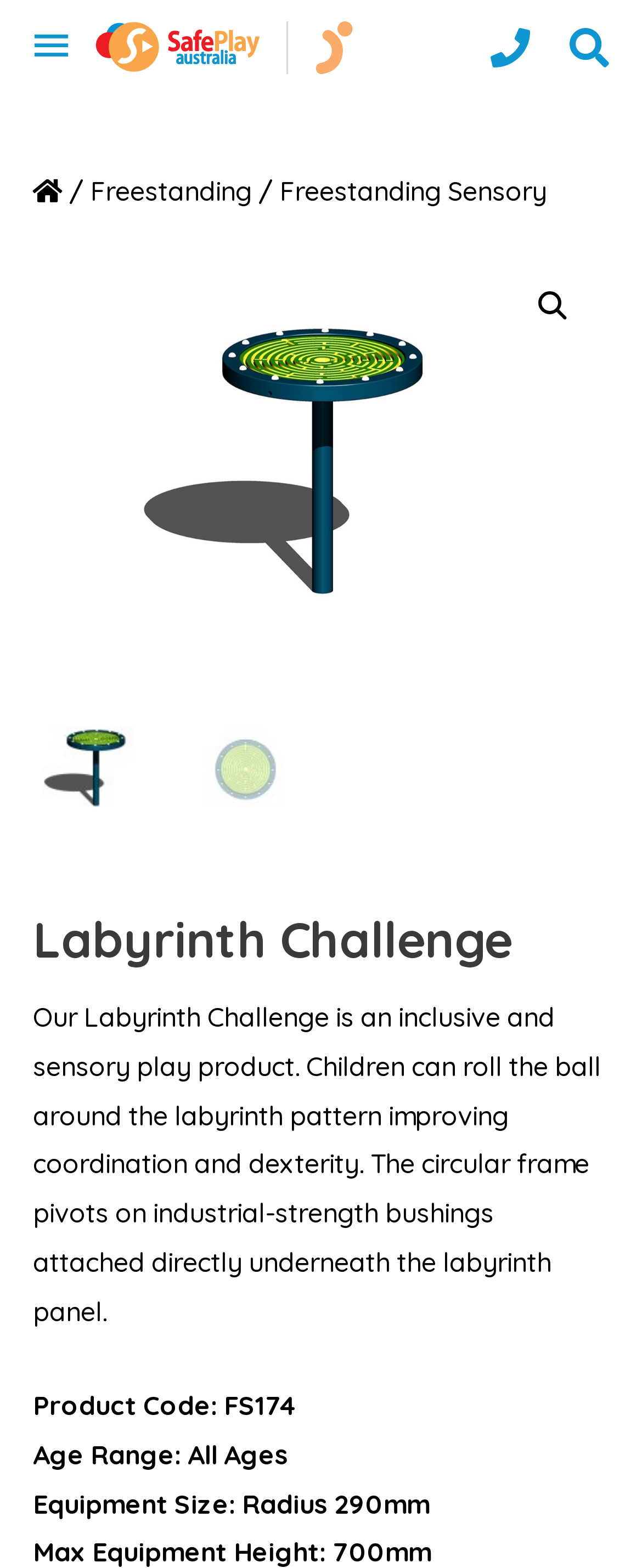How many links are on the navigation breadcrumbs?
Using the image provided, answer with just one word or phrase.

3